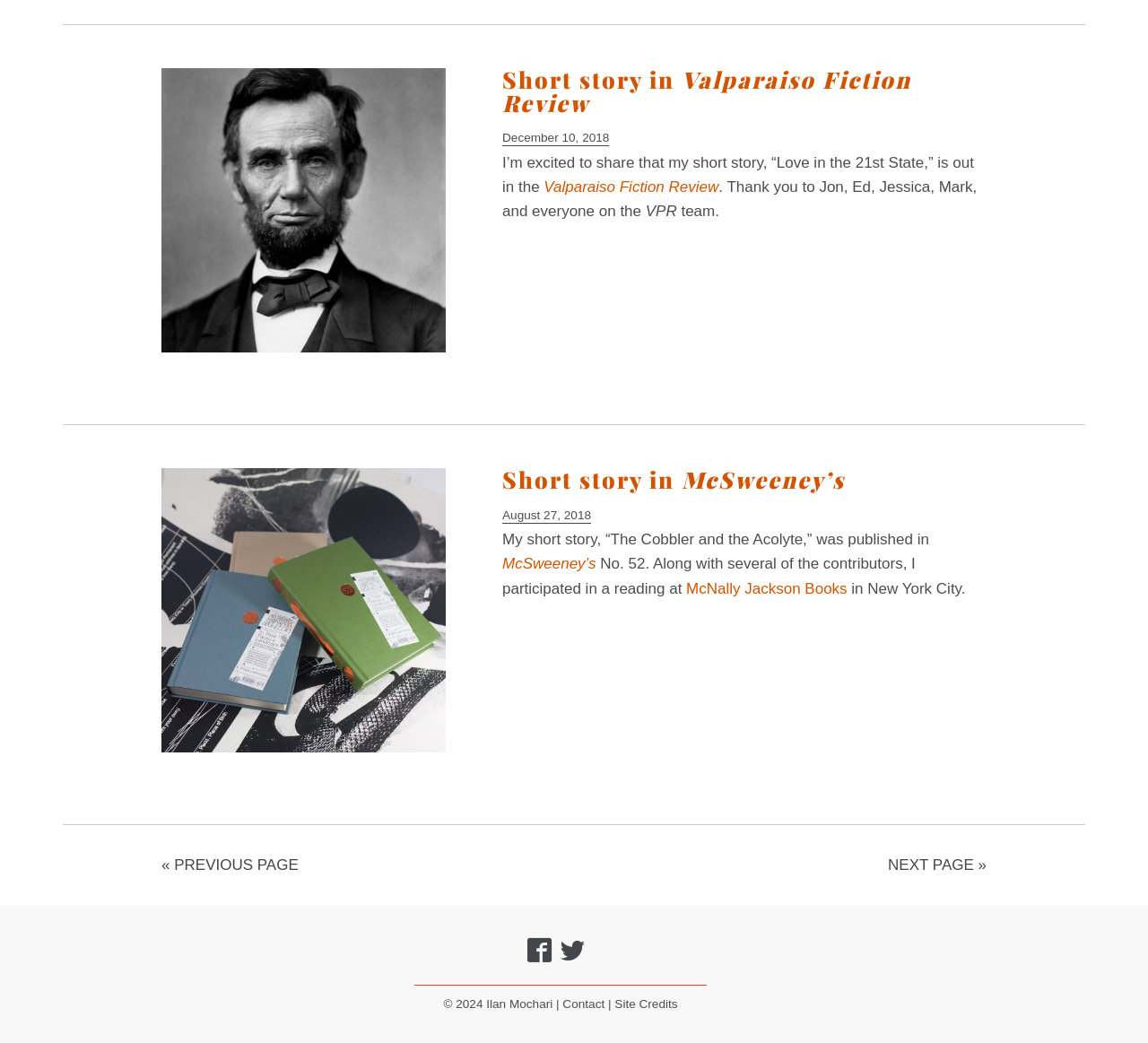Please identify the bounding box coordinates of the element that needs to be clicked to perform the following instruction: "Read the short story in Valparaiso Fiction Review".

[0.438, 0.061, 0.794, 0.112]